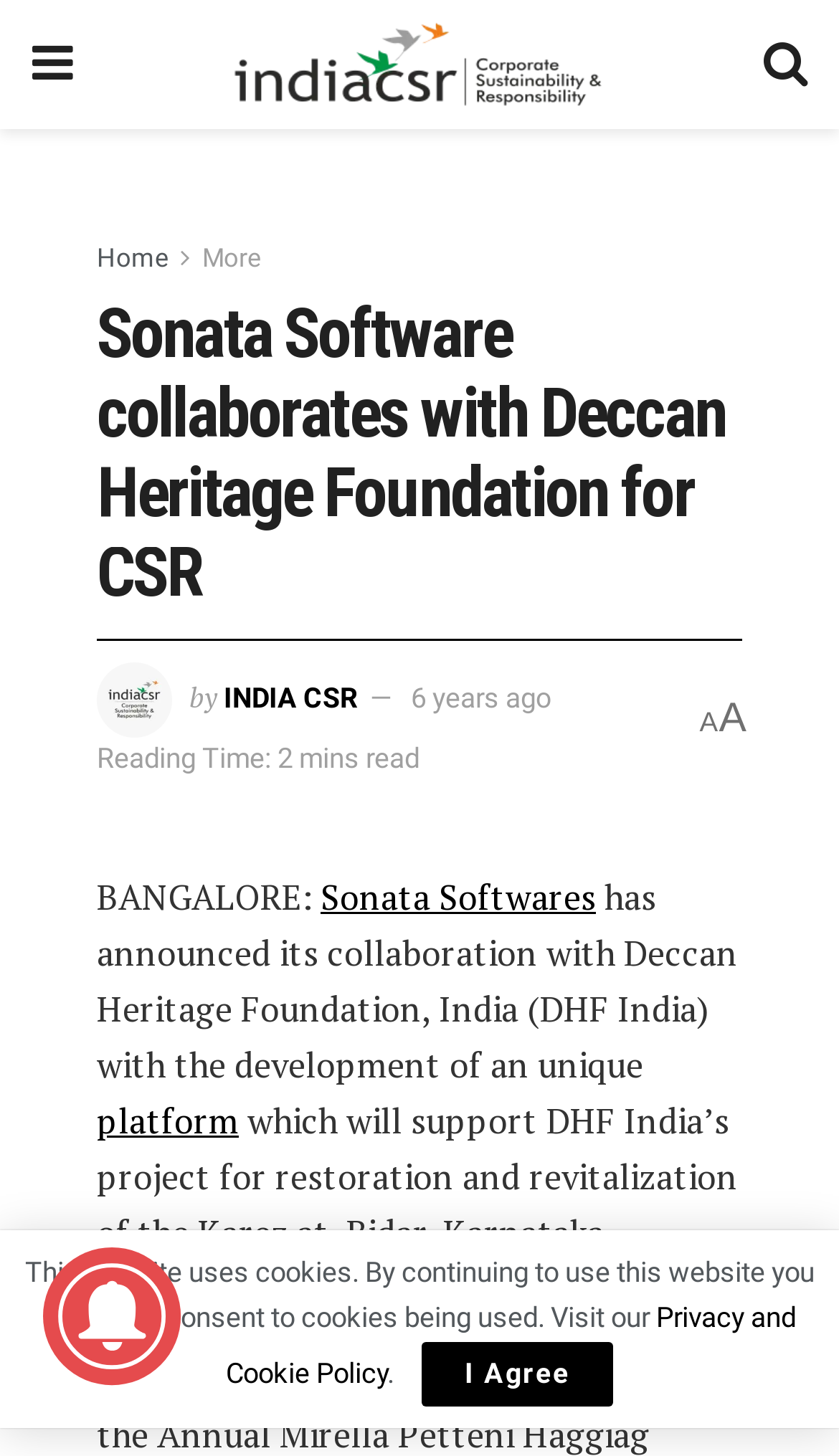Please determine the bounding box coordinates of the clickable area required to carry out the following instruction: "Click the Home link". The coordinates must be four float numbers between 0 and 1, represented as [left, top, right, bottom].

[0.115, 0.167, 0.2, 0.188]